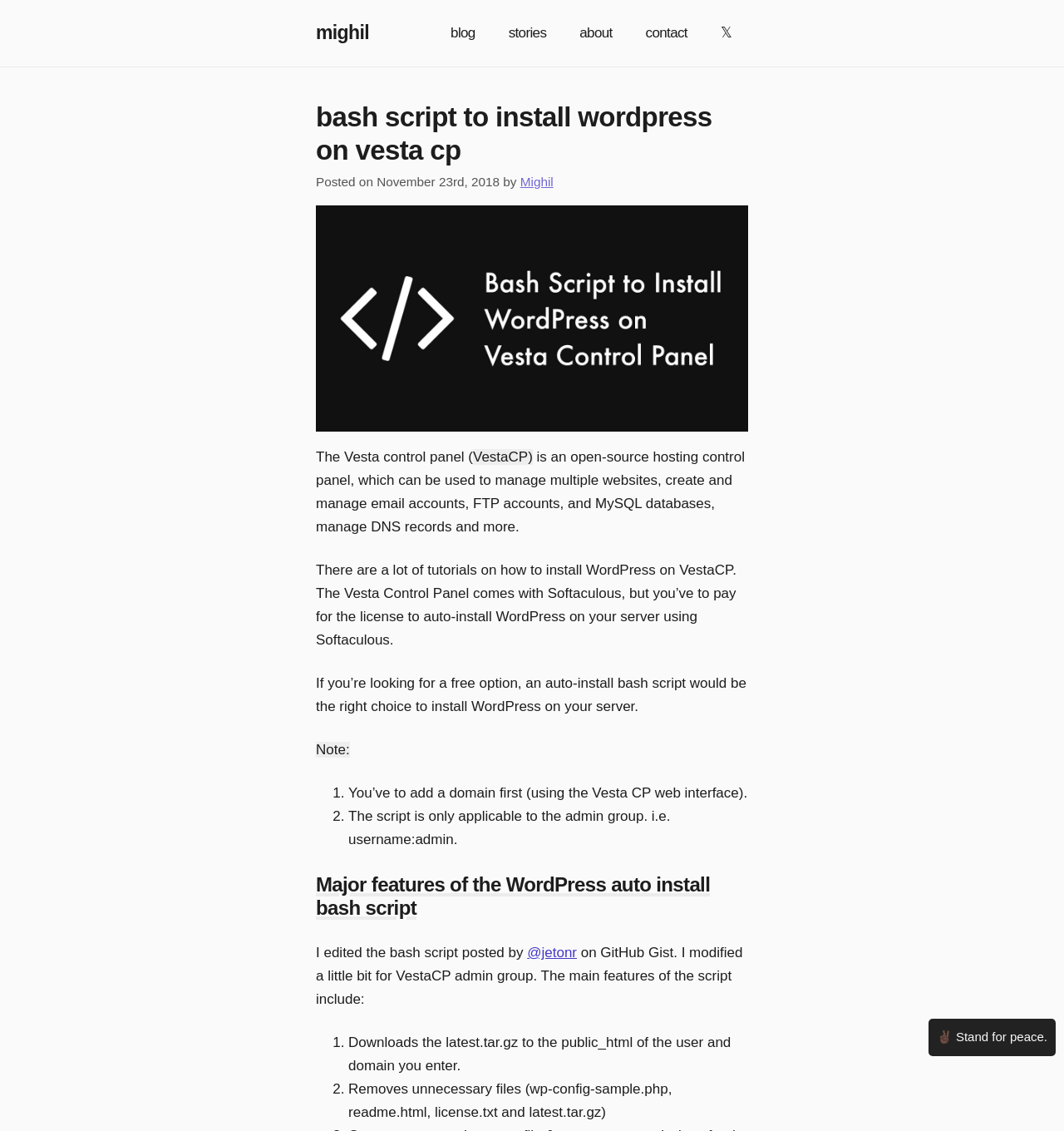Determine the bounding box coordinates of the clickable area required to perform the following instruction: "click the 'blog' link". The coordinates should be represented as four float numbers between 0 and 1: [left, top, right, bottom].

[0.408, 0.015, 0.462, 0.044]